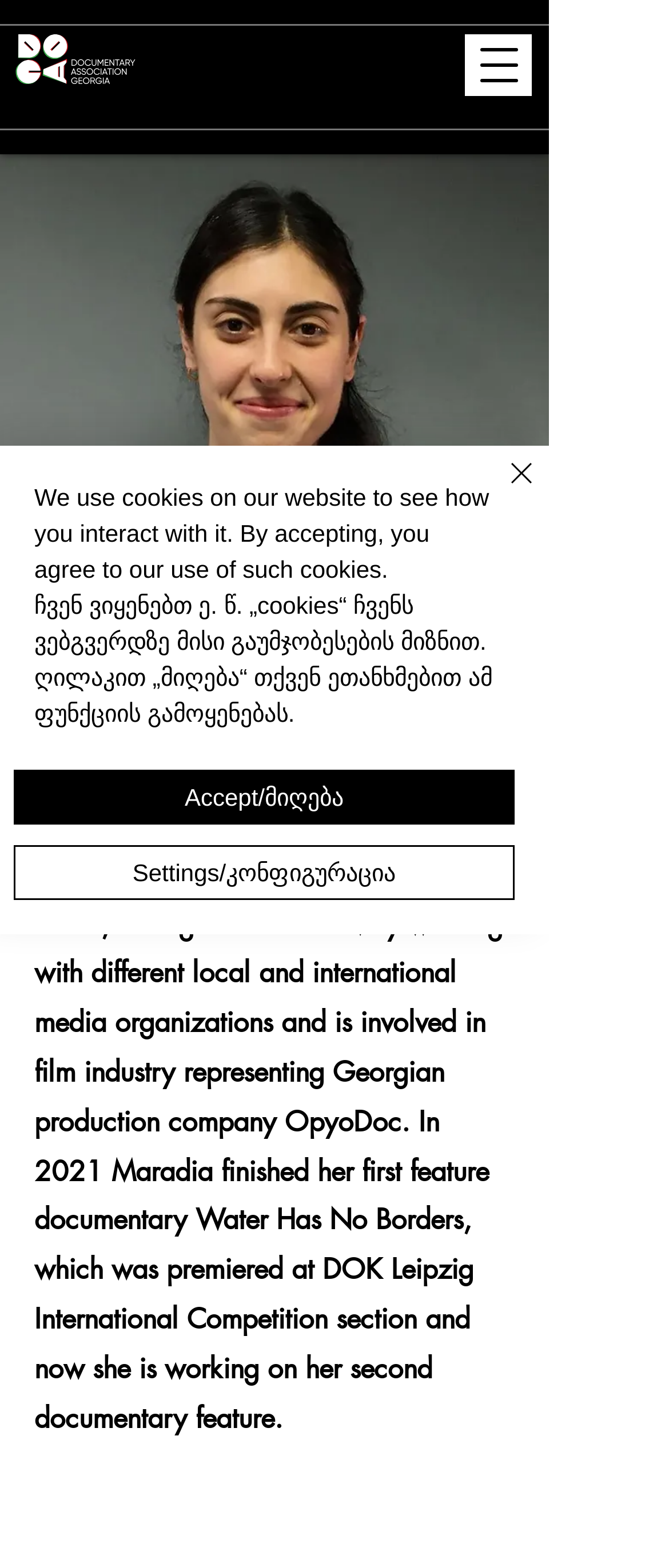Extract the bounding box coordinates of the UI element described by: "Accept/მიღება". The coordinates should include four float numbers ranging from 0 to 1, e.g., [left, top, right, bottom].

[0.021, 0.491, 0.769, 0.526]